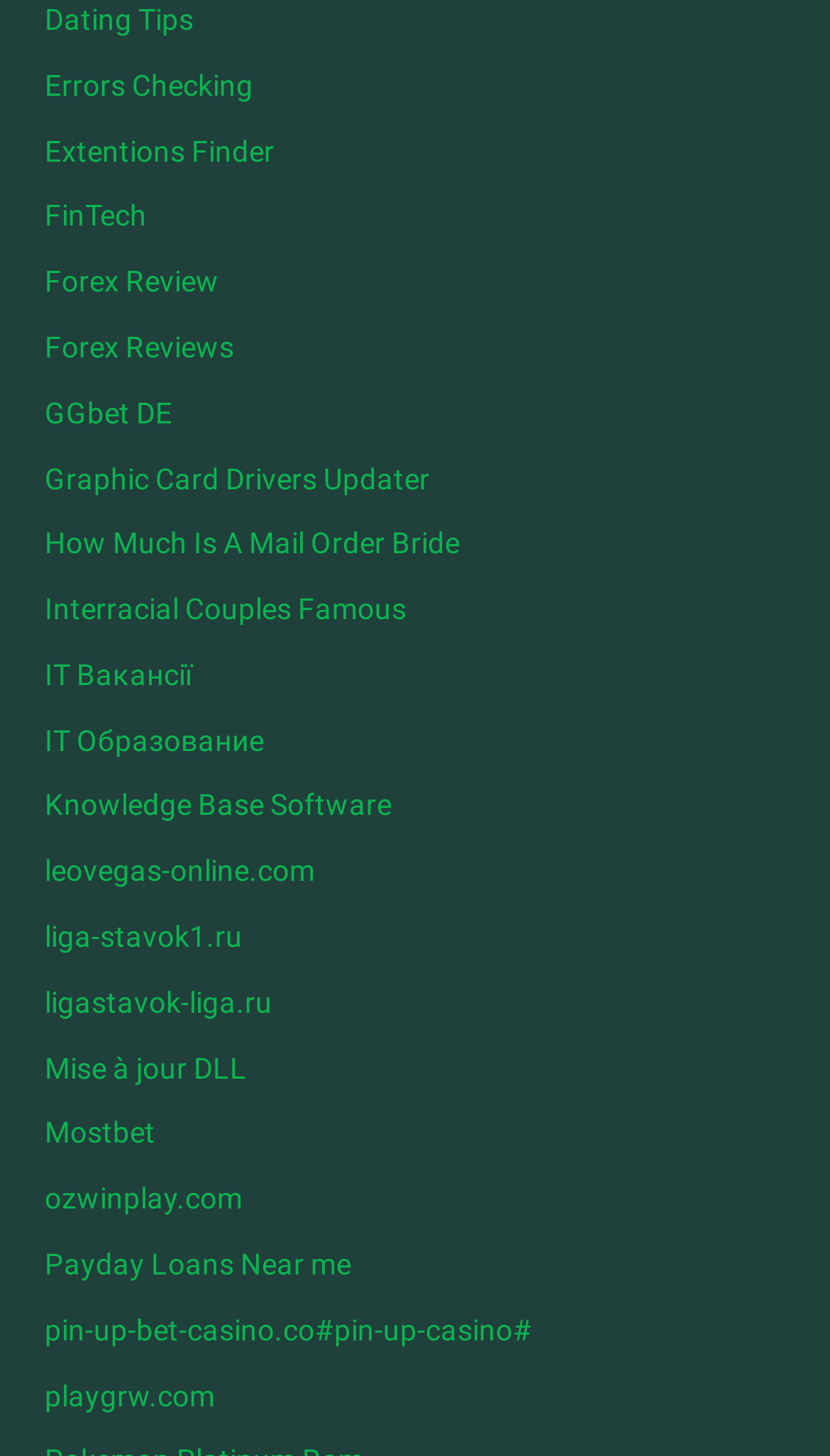What is the main theme of the webpage?
Please provide a single word or phrase based on the screenshot.

Various topics